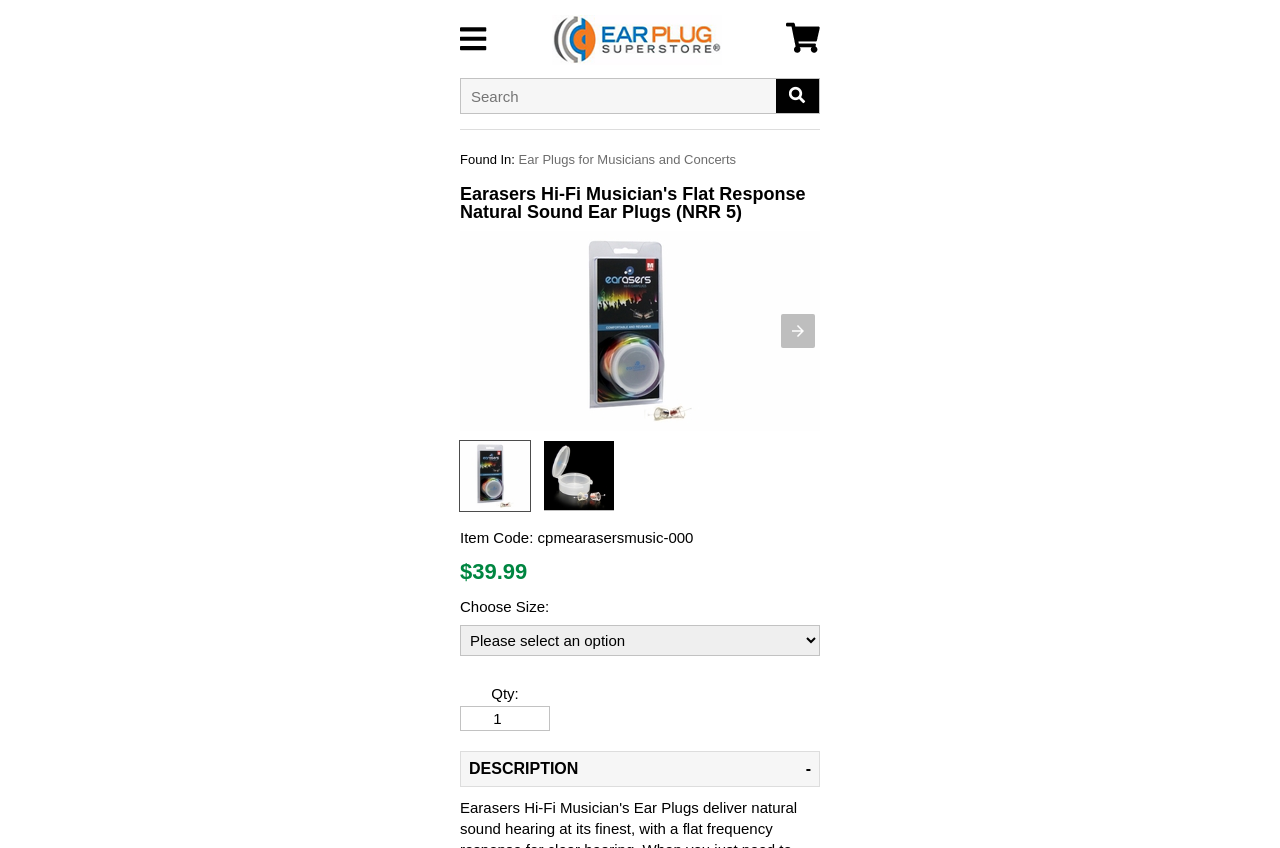What is the default quantity of the ear plug product? Based on the image, give a response in one word or a short phrase.

1